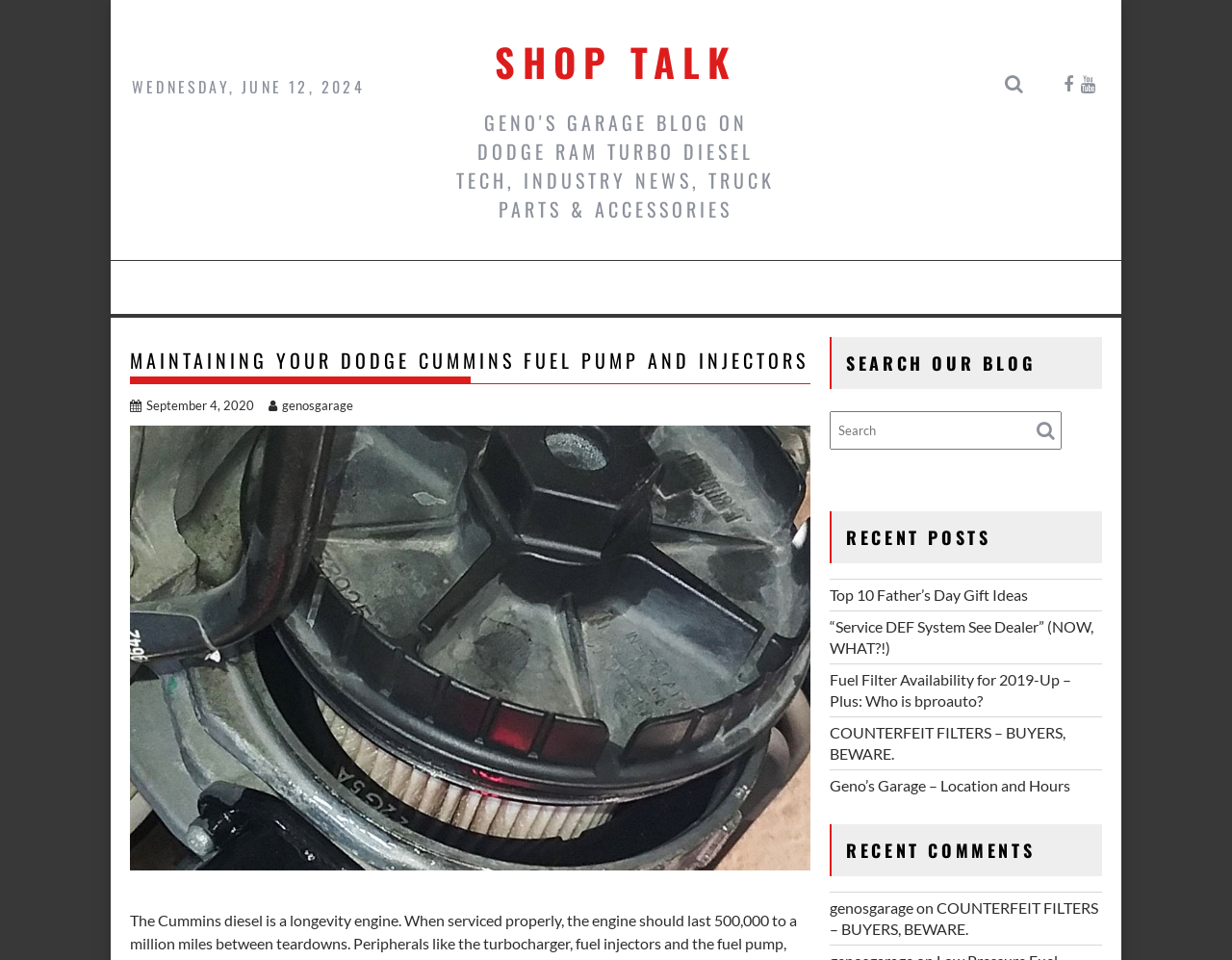Determine the main text heading of the webpage and provide its content.

MAINTAINING YOUR DODGE CUMMINS FUEL PUMP AND INJECTORS